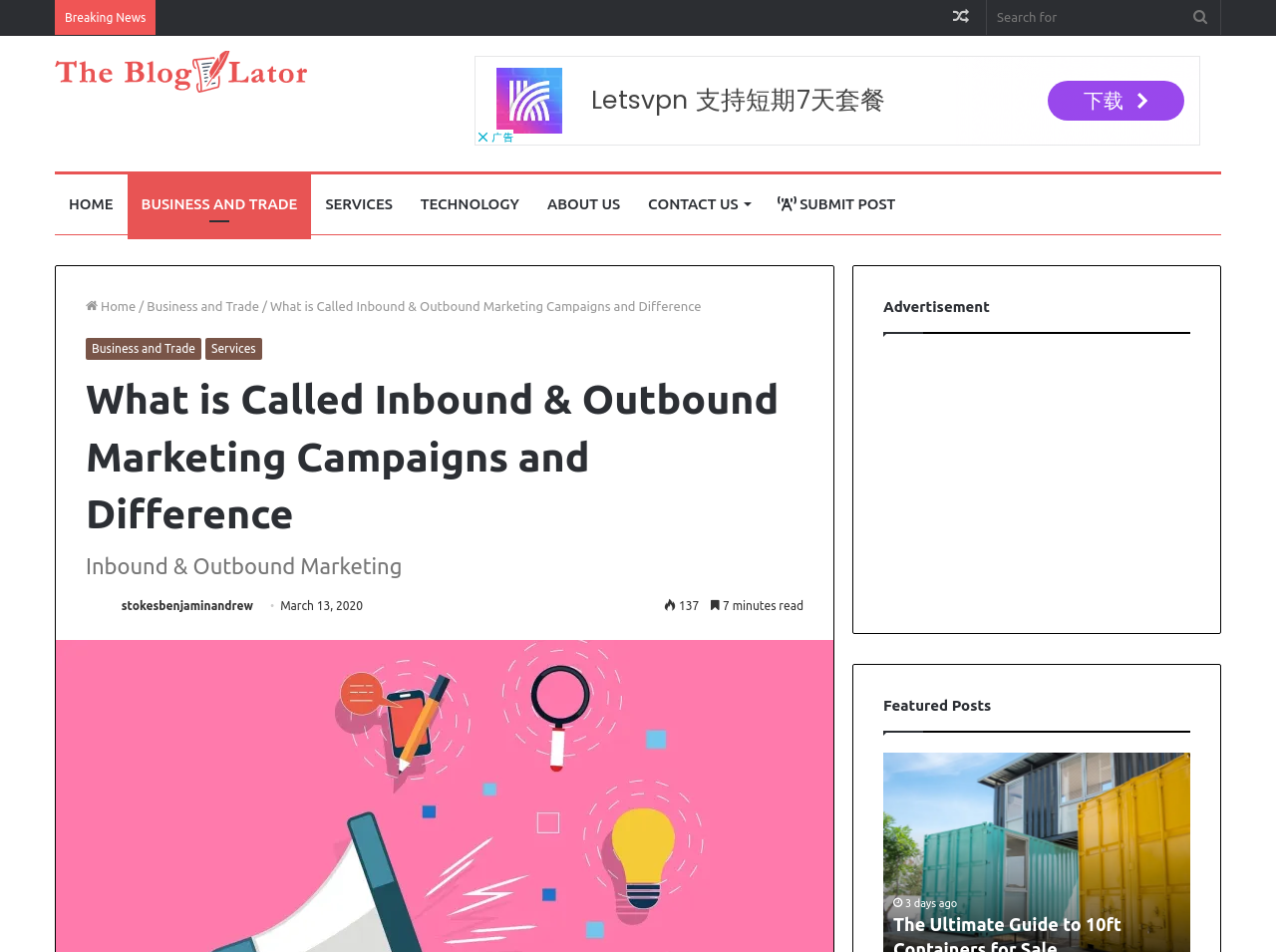Refer to the element description aria-label="Advertisement" name="aswift_1" title="Advertisement" and identify the corresponding bounding box in the screenshot. Format the coordinates as (top-left x, top-left y, bottom-right x, bottom-right y) with values in the range of 0 to 1.

[0.372, 0.059, 0.941, 0.153]